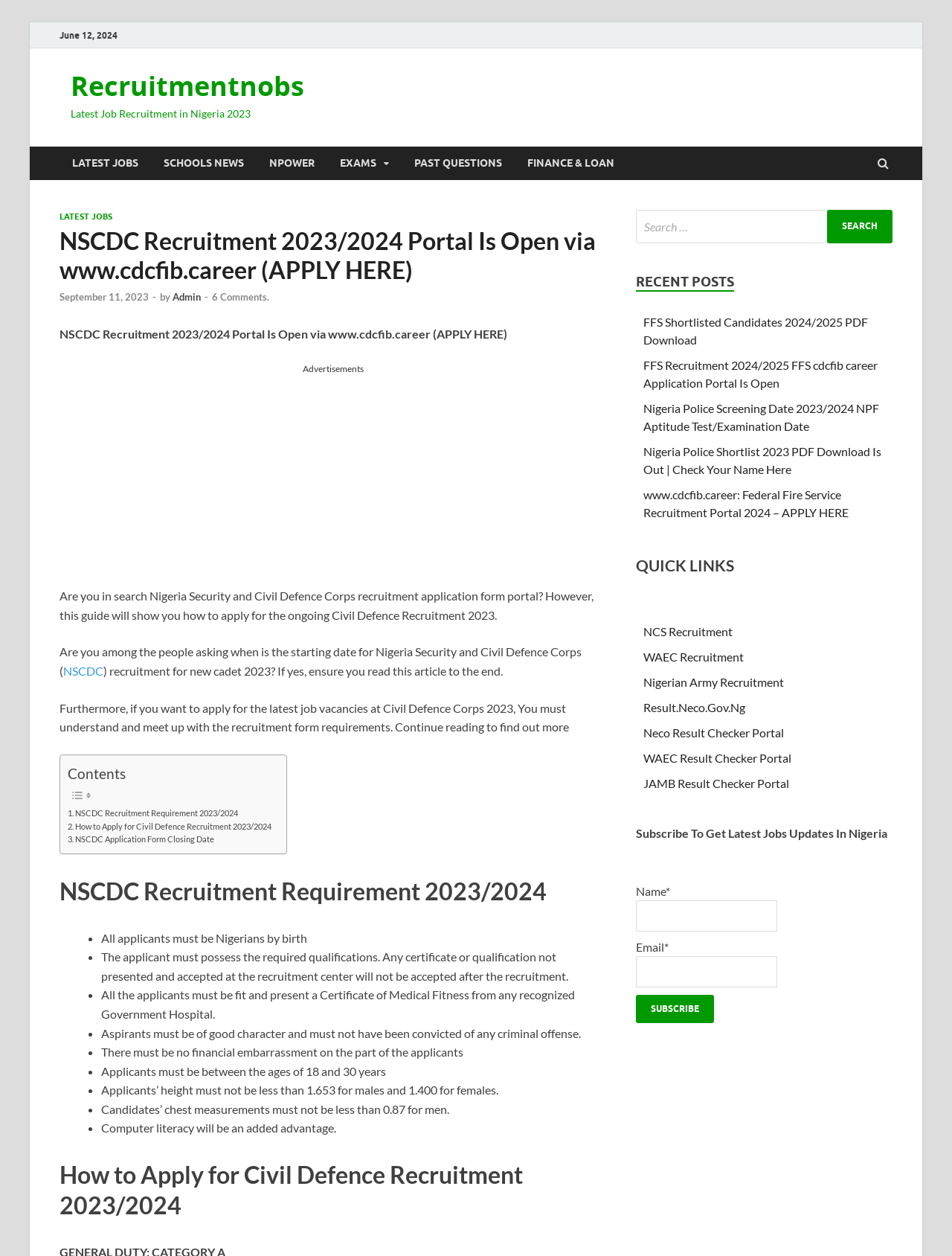Give a one-word or short-phrase answer to the following question: 
What is the requirement for the applicant's height?

1.653 for males and 1.400 for females